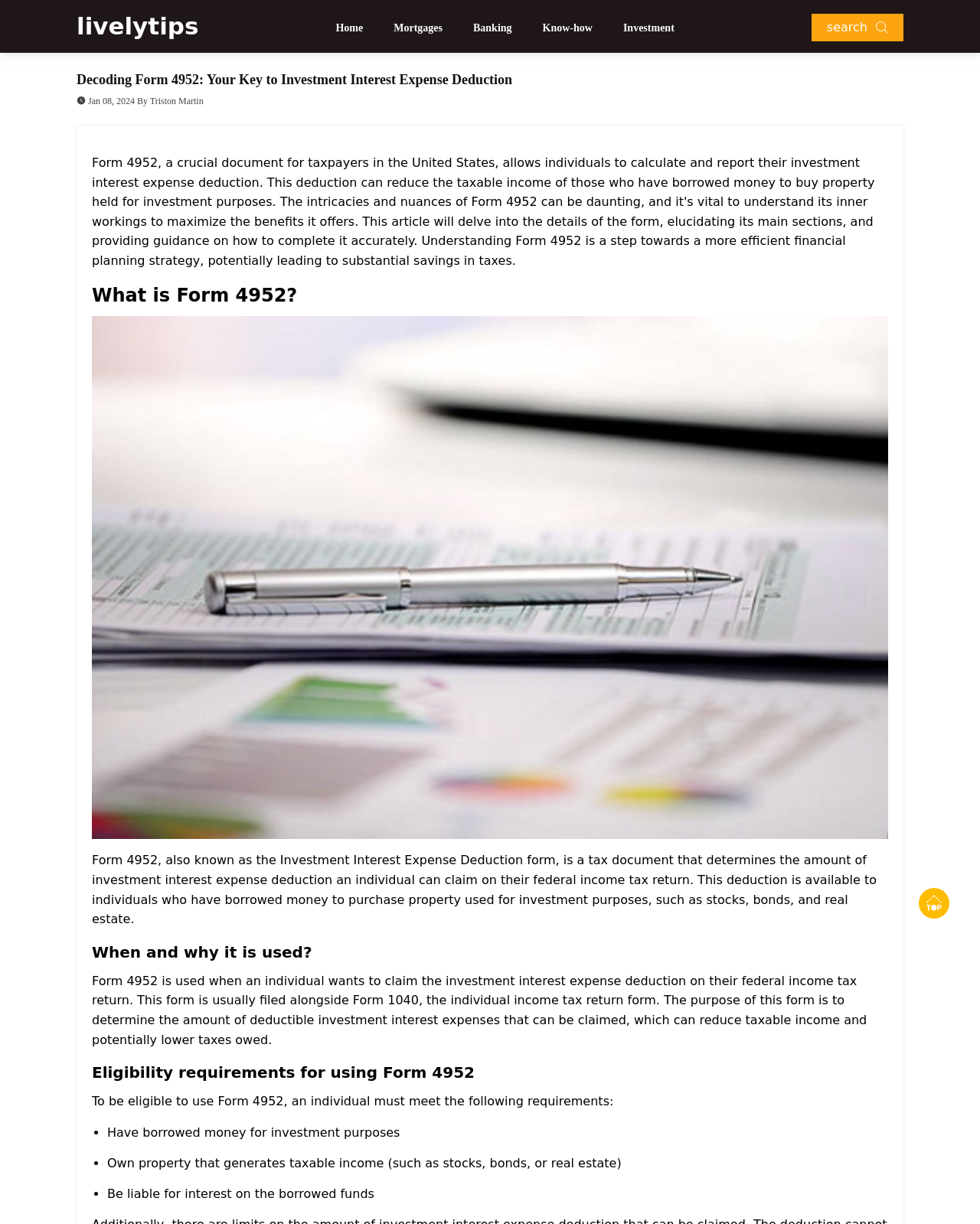Find the bounding box coordinates for the element that must be clicked to complete the instruction: "go to livelytips". The coordinates should be four float numbers between 0 and 1, indicated as [left, top, right, bottom].

[0.078, 0.0, 0.203, 0.044]